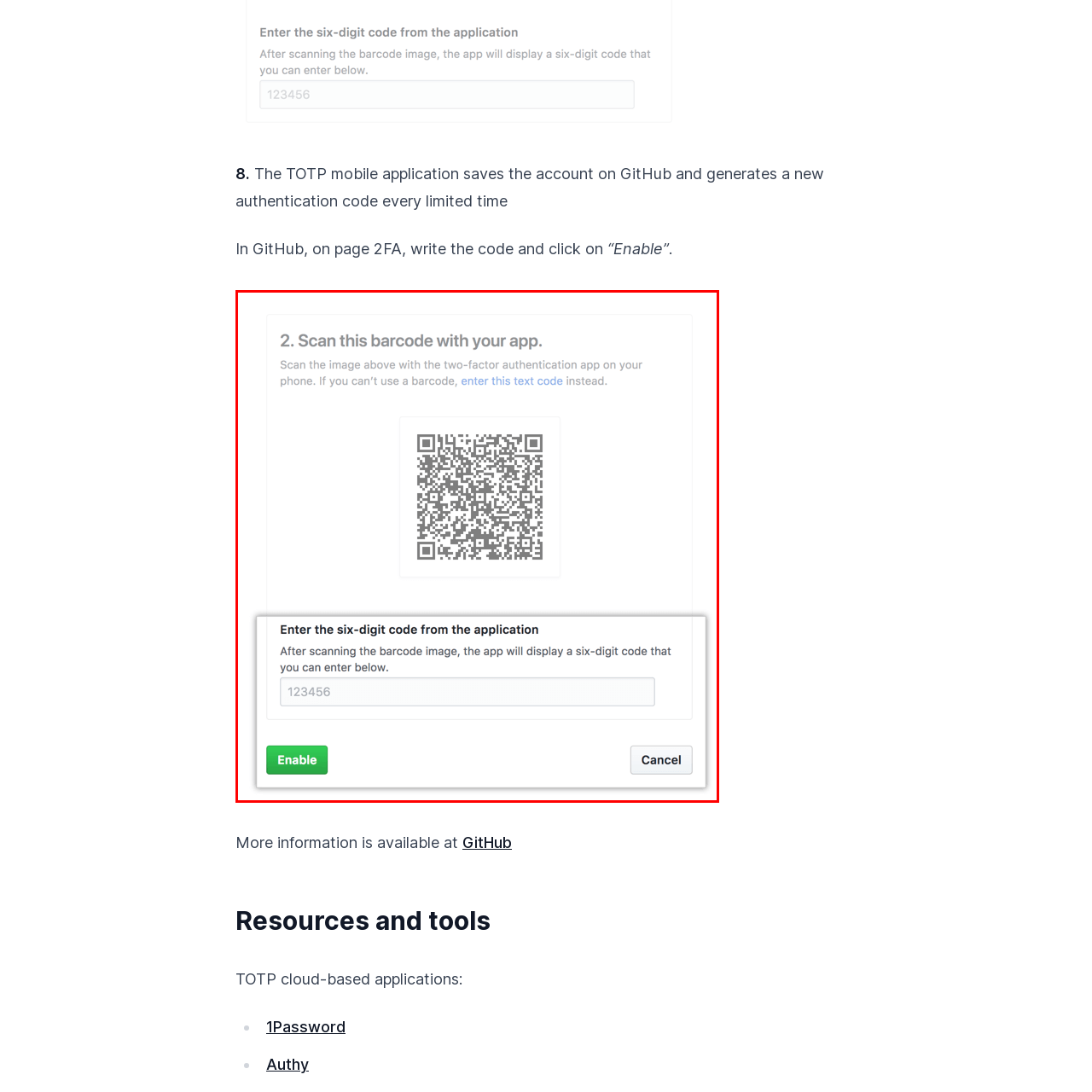What happens after entering the six-digit code?
Inspect the image within the red bounding box and answer concisely using one word or a short phrase.

Enable or Cancel